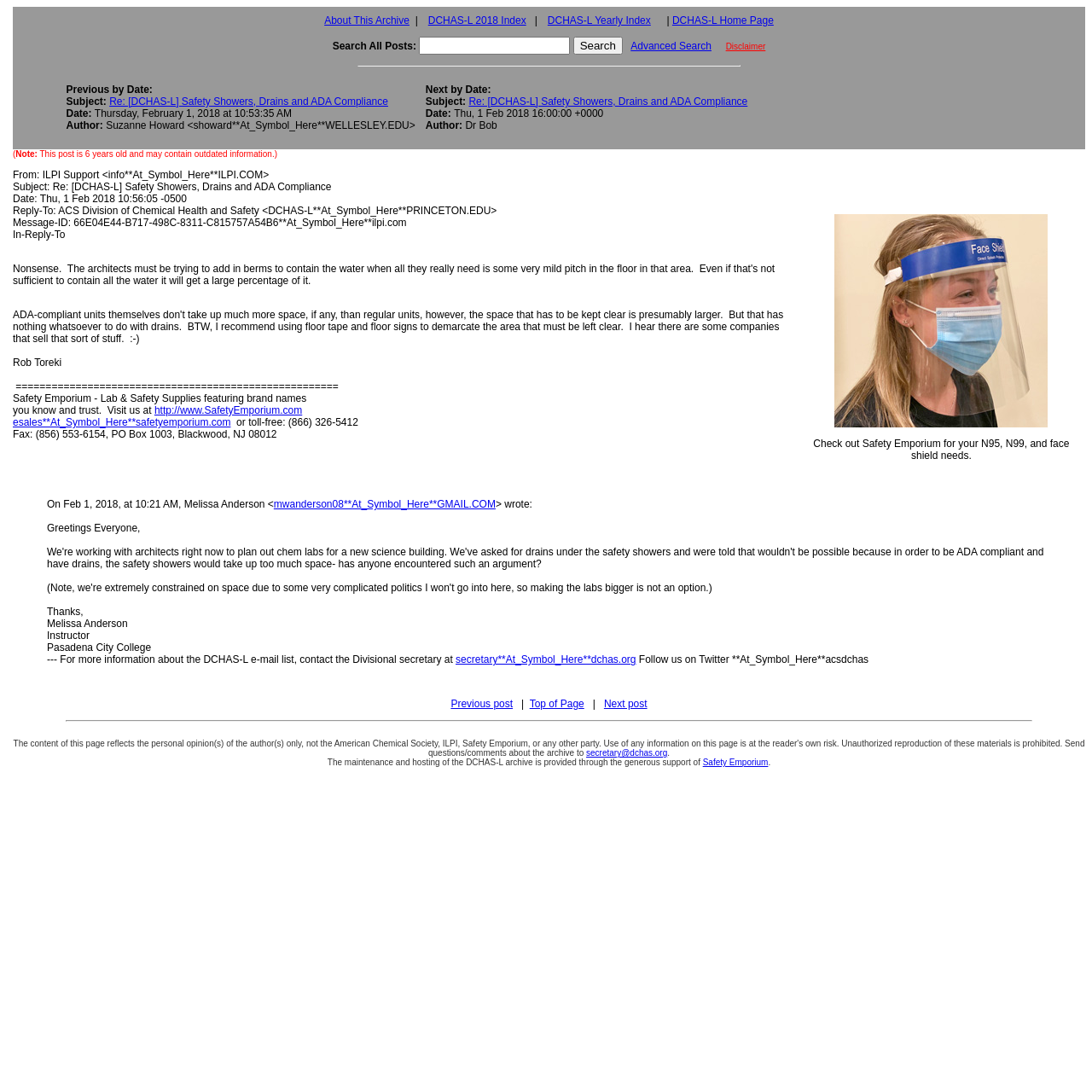What is the date of the post?
Refer to the image and provide a thorough answer to the question.

I found the answer by looking at the 'Date' section, which contains the text 'Date: Thu, 1 Feb 2018 10:56:05 -0500'. This indicates that the post was made on this date and time.